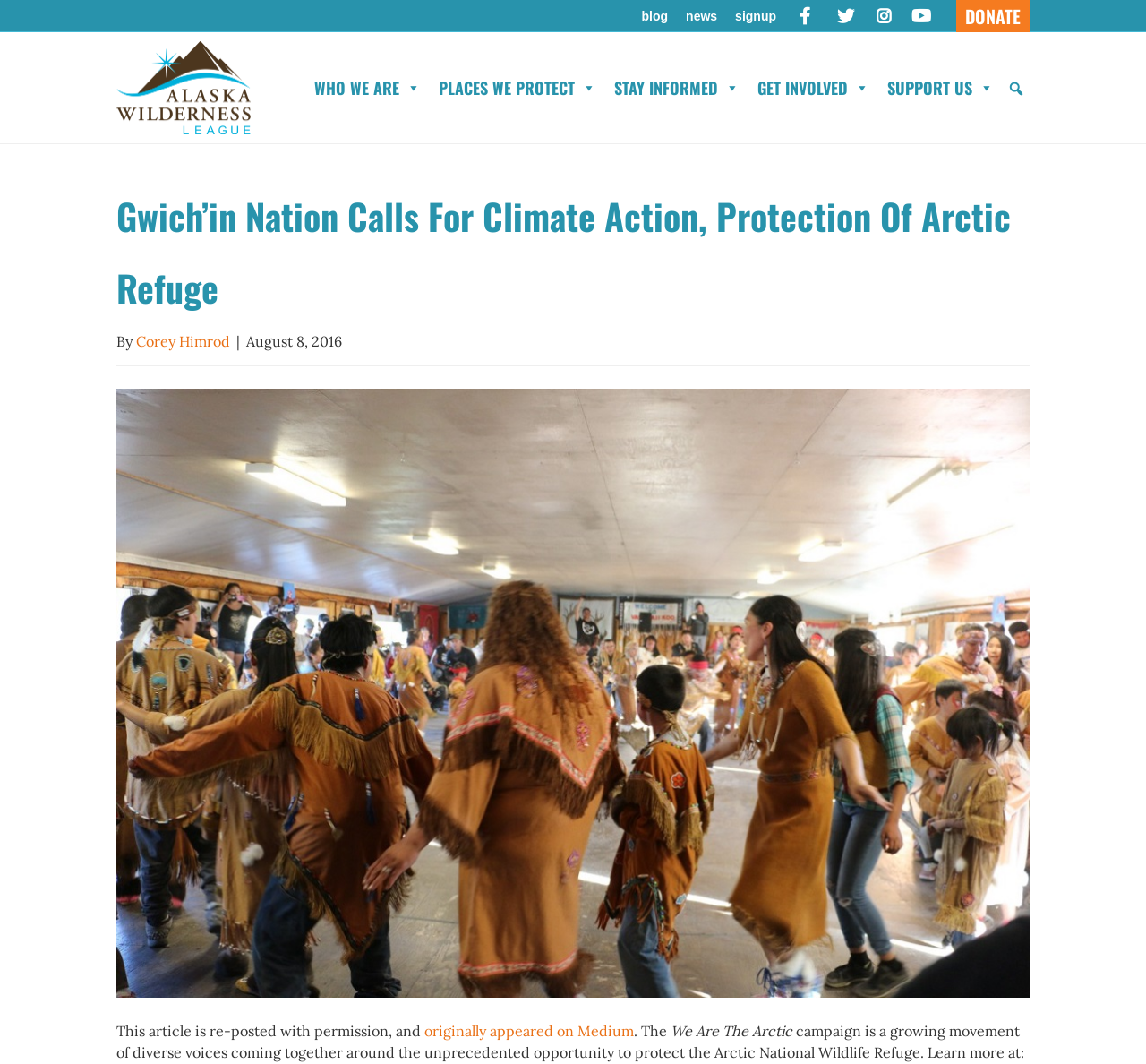Explain the webpage's layout and main content in detail.

The webpage is about the Gwich'in Nation's call for climate action and protection of the Arctic Refuge, as stated in the main heading. At the top of the page, there is a navigation menu with links to "blog", "news", "signup", and social media platforms like Facebook, Twitter, Instagram, and Youtube. On the right side of this menu, there is a "DONATE" link.

Below the navigation menu, there is a logo of Alaska Wilderness League, accompanied by a link to the organization's website. Next to the logo, there is a header menu with links to "WHO WE ARE", "PLACES WE PROTECT", "STAY INFORMED", "GET INVOLVED", and "SUPPORT US". Each of these links has a dropdown menu. On the right side of the header menu, there is a search bar with a placeholder text "Looking for something?".

The main content of the webpage starts with a heading that repeats the title of the article. Below the heading, there is a byline with the author's name, Corey Himrod, and the date of publication, August 8, 2016. The article text begins with a statement that the article is re-posted with permission from Medium, followed by a brief description of the "We Are The Arctic" campaign, which is a growing movement of diverse voices coming together to protect the Arctic National Wildlife Refuge.